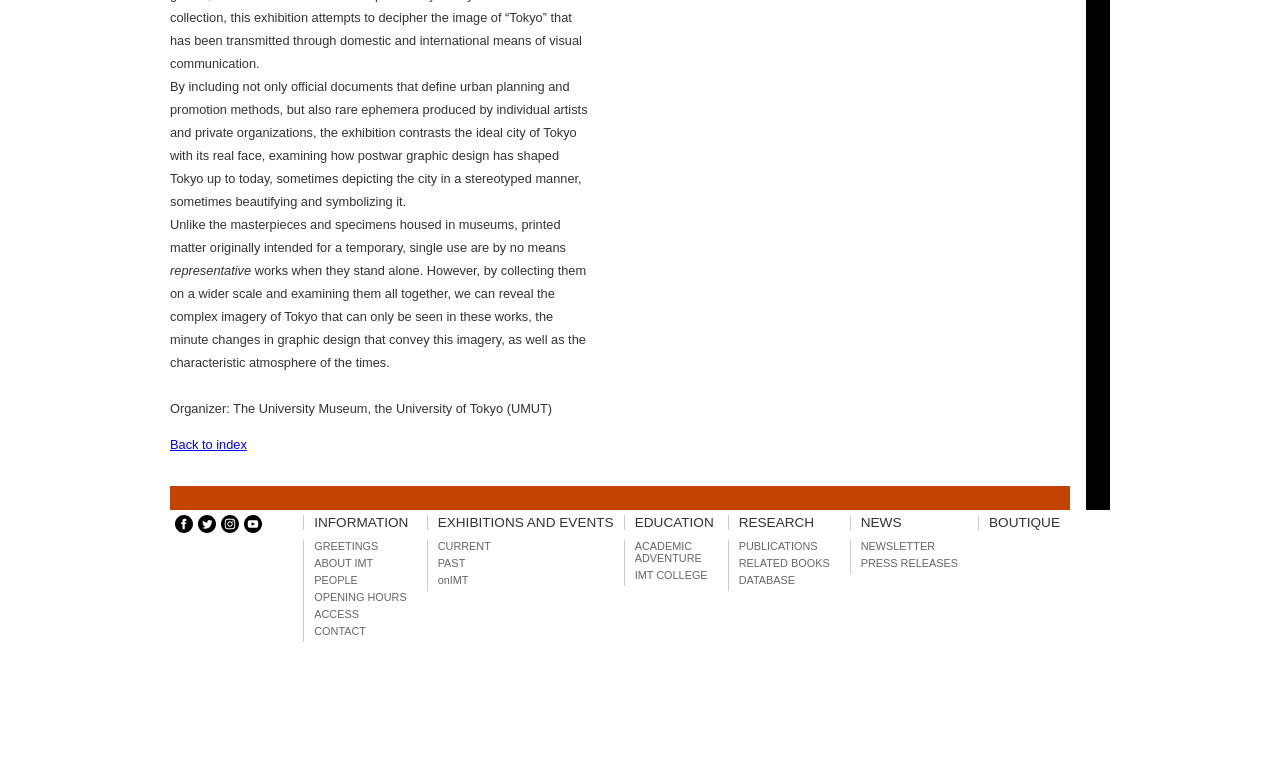Given the element description, predict the bounding box coordinates in the format (top-left x, top-left y, bottom-right x, bottom-right y), using floating point numbers between 0 and 1: RELATED BOOKS

[0.577, 0.733, 0.648, 0.749]